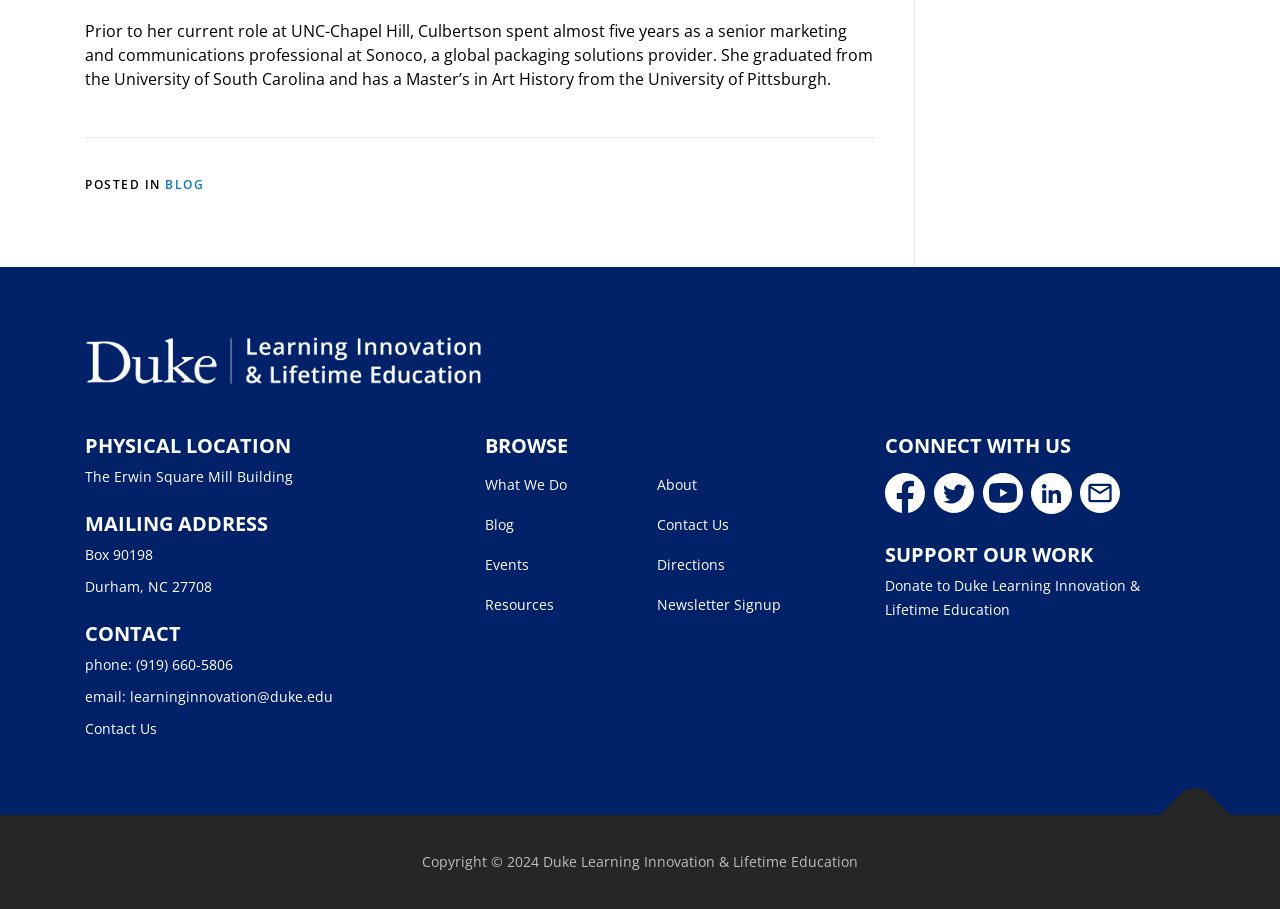What is the physical location of Duke Learning Innovation?
Look at the image and provide a detailed response to the question.

I found the answer by looking at the section labeled 'PHYSICAL LOCATION' which is located in the middle section of the webpage. It mentions 'The Erwin Square Mill Building' as the physical location of Duke Learning Innovation.